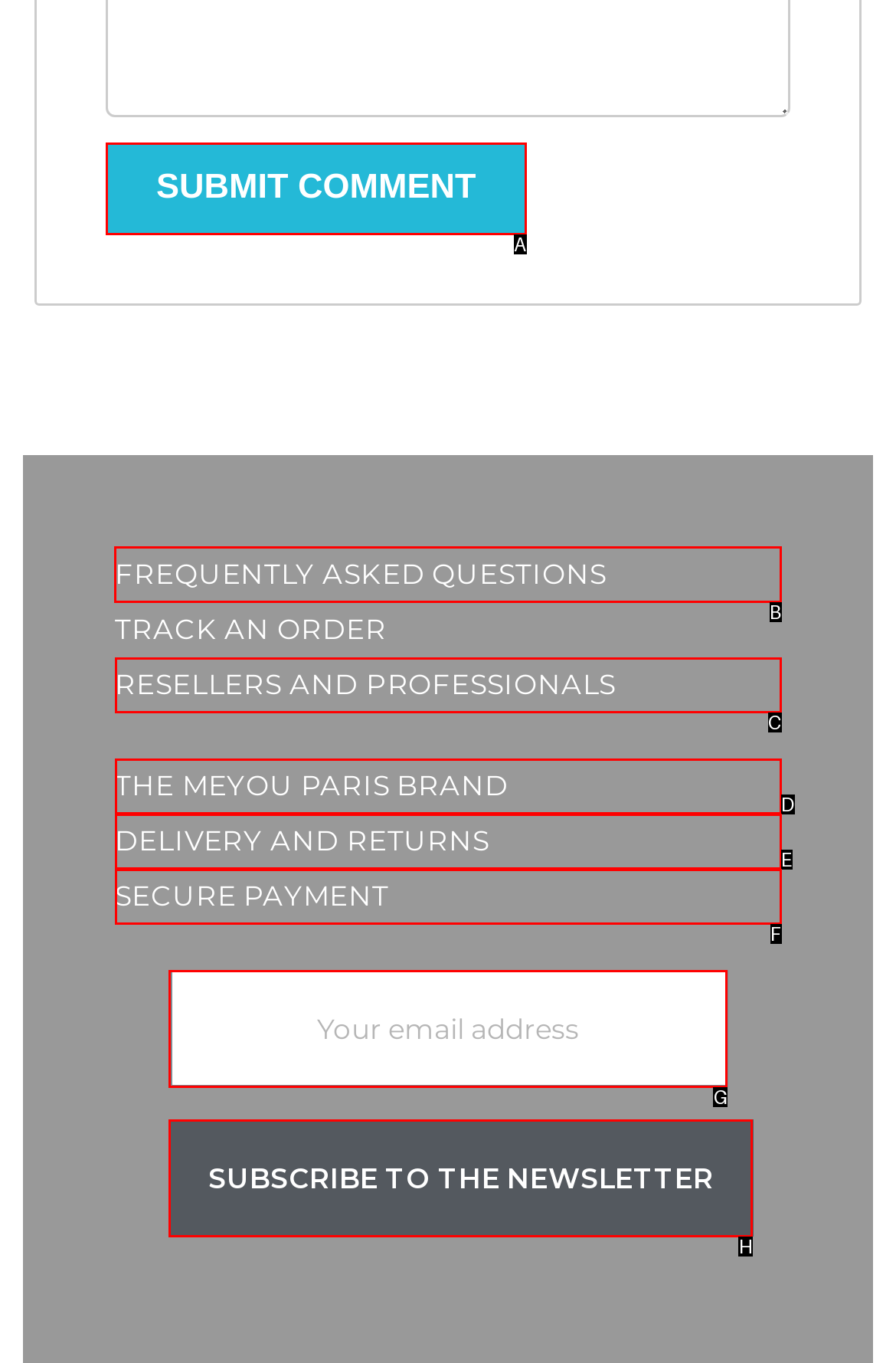To perform the task "view frequently asked questions", which UI element's letter should you select? Provide the letter directly.

B